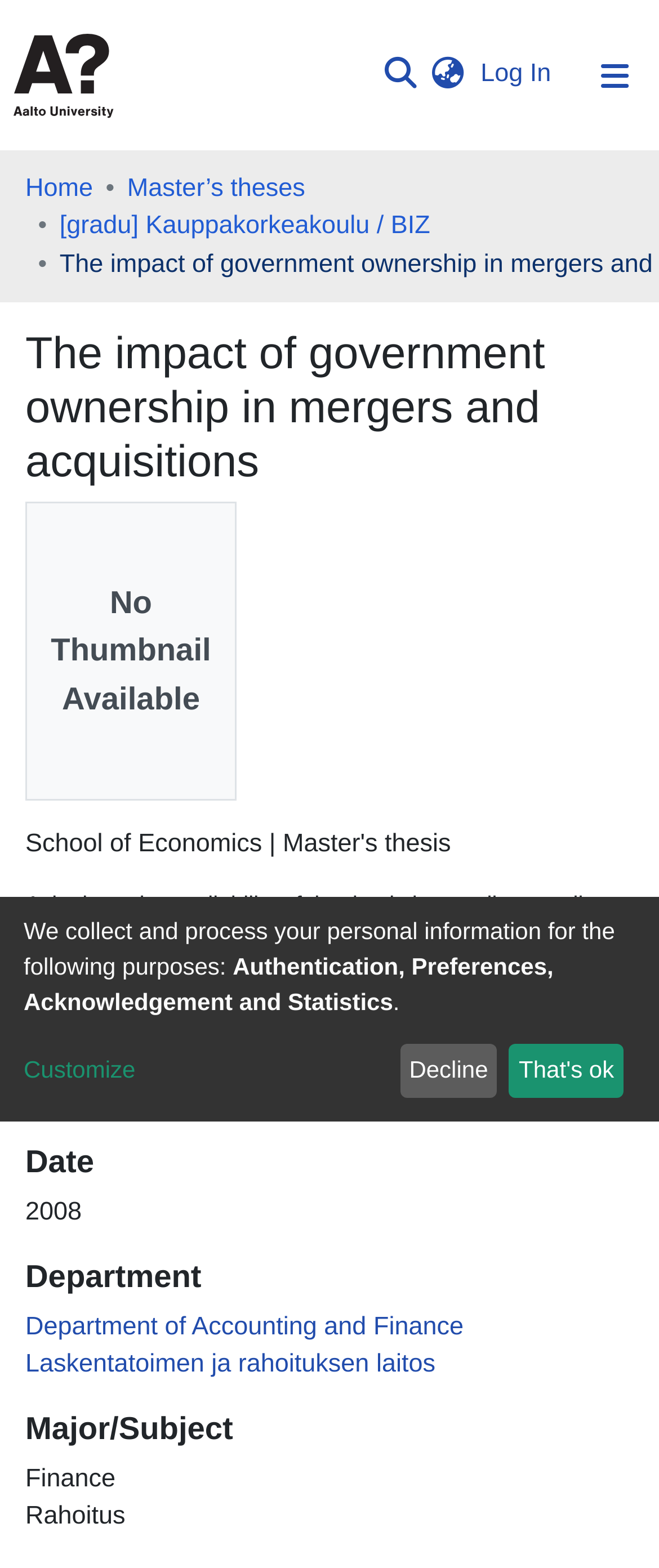Given the description of a UI element: "Statistics", identify the bounding box coordinates of the matching element in the webpage screenshot.

[0.038, 0.181, 0.221, 0.223]